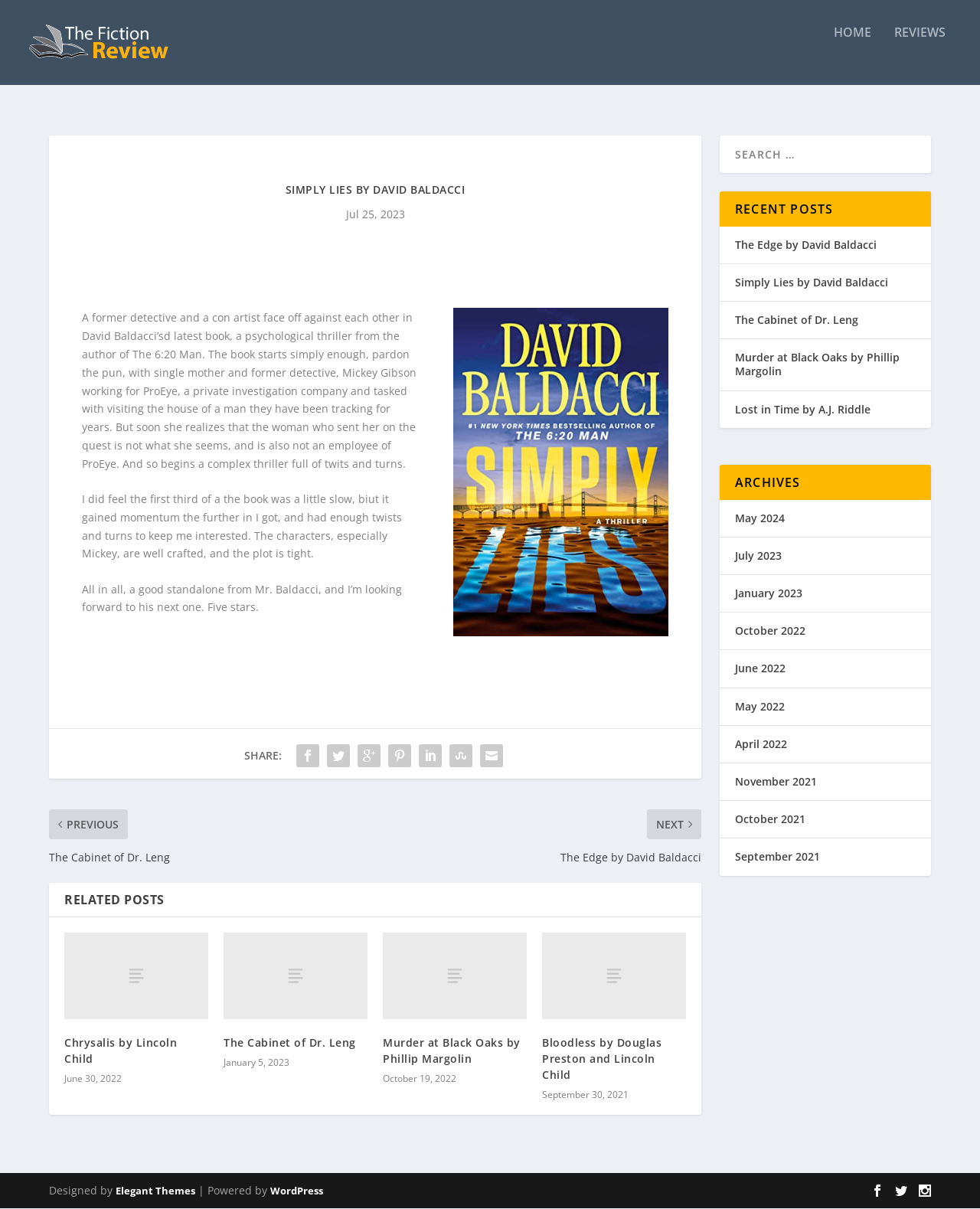Explain the webpage in detail.

The webpage is a book review website, specifically showcasing a review of "Simply Lies" by David Baldacci. At the top, there is a navigation bar with links to "HOME", "REVIEWS", and a search bar. Below the navigation bar, there is a large section dedicated to the book review, which includes a heading with the book title, a publication date, and a brief summary of the book. The review is divided into three paragraphs, each discussing the author's writing style, the plot, and the reviewer's overall opinion of the book.

To the right of the review, there is a section labeled "SHARE:" with social media links. Below the review, there is a section titled "RELATED POSTS" that lists several other book reviews, each with a title, publication date, and a brief summary. Each review has an accompanying image and a link to the full review.

On the right-hand side of the page, there are three sections: "RECENT POSTS", "ARCHIVES", and a footer section with copyright information and links to the website's theme and platform. The "RECENT POSTS" section lists several recent book reviews, while the "ARCHIVES" section provides links to reviews organized by month and year. The footer section includes a copyright notice, a link to the website's theme, and a link to the platform used to build the website.